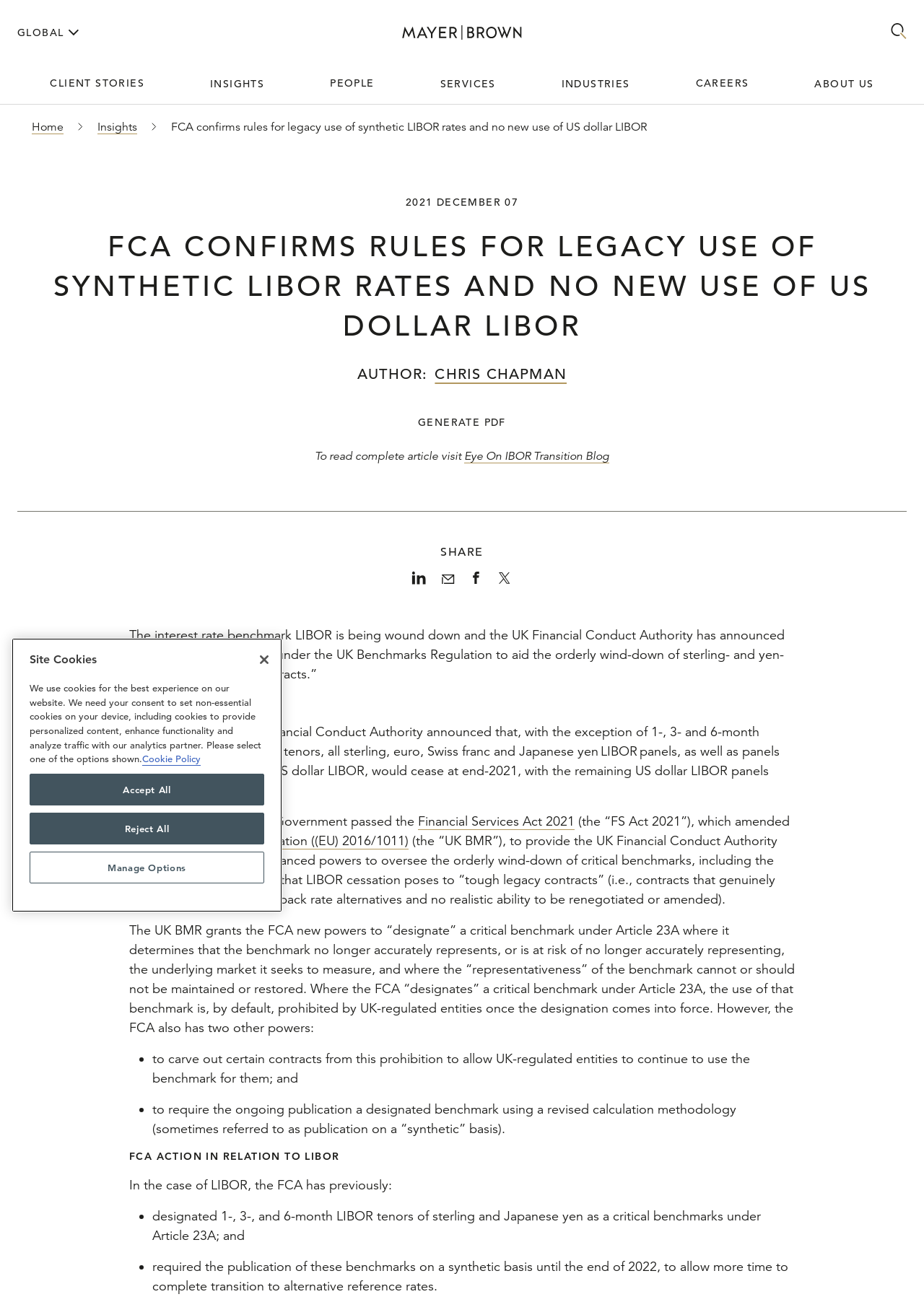What social media platforms can the article be shared on?
Based on the visual details in the image, please answer the question thoroughly.

The article can be shared on various social media platforms, as indicated by the presence of buttons for LinkedIn, Mail, Facebook, and Twitter near the bottom of the article.